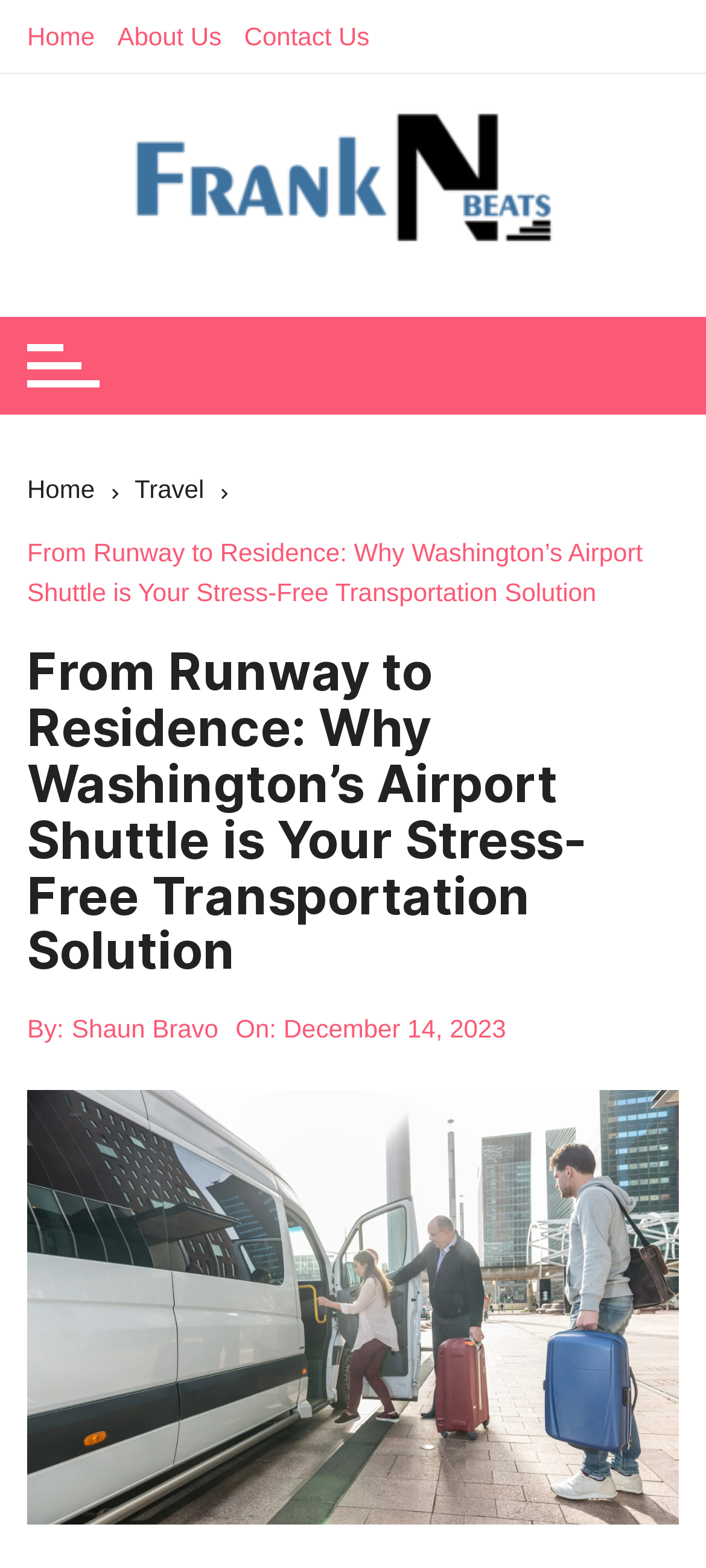Give a one-word or one-phrase response to the question:
Who wrote the article?

Shaun Bravo